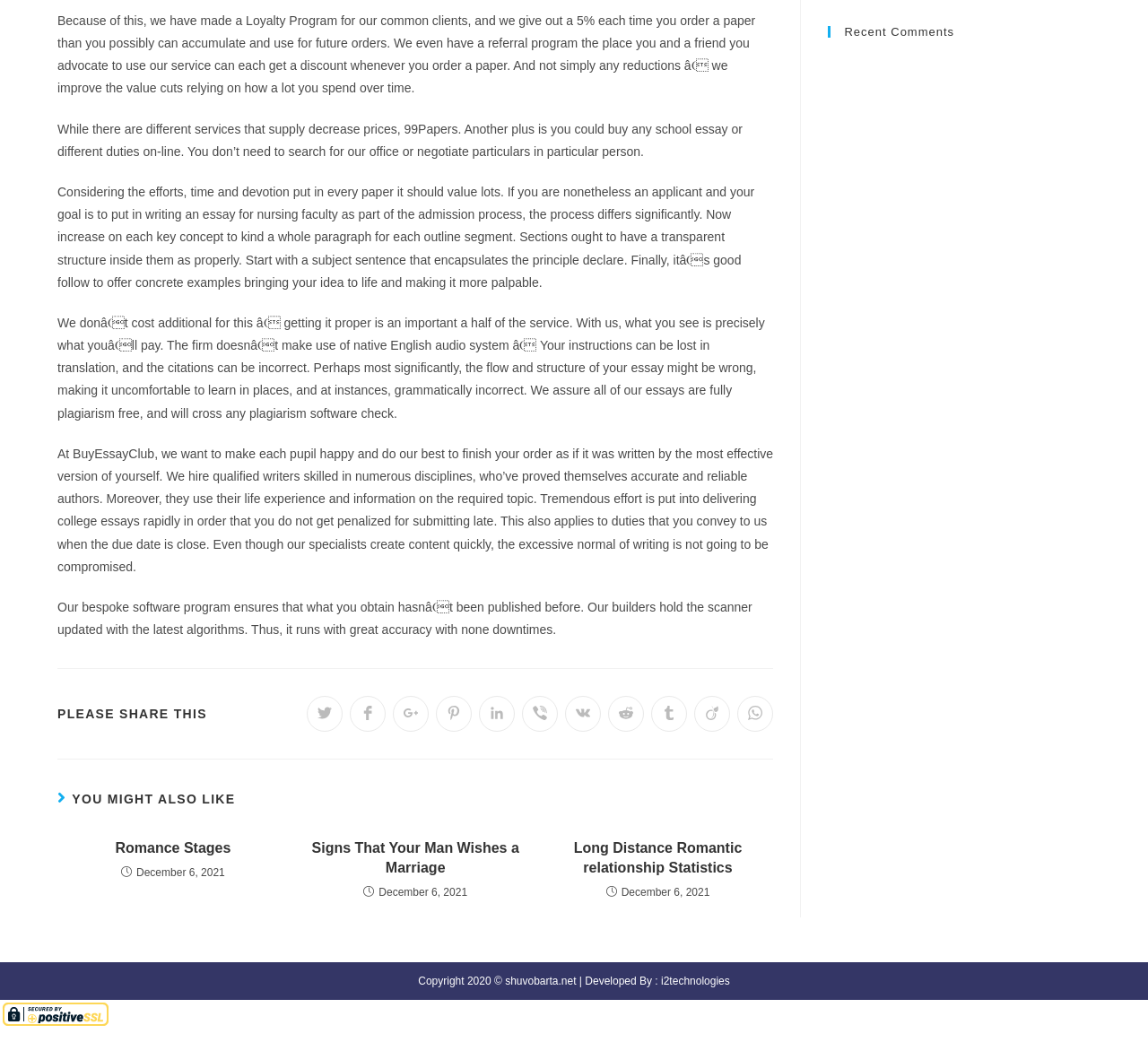Identify the bounding box of the UI element described as follows: "Romance Stages". Provide the coordinates as four float numbers in the range of 0 to 1 [left, top, right, bottom].

[0.059, 0.797, 0.242, 0.816]